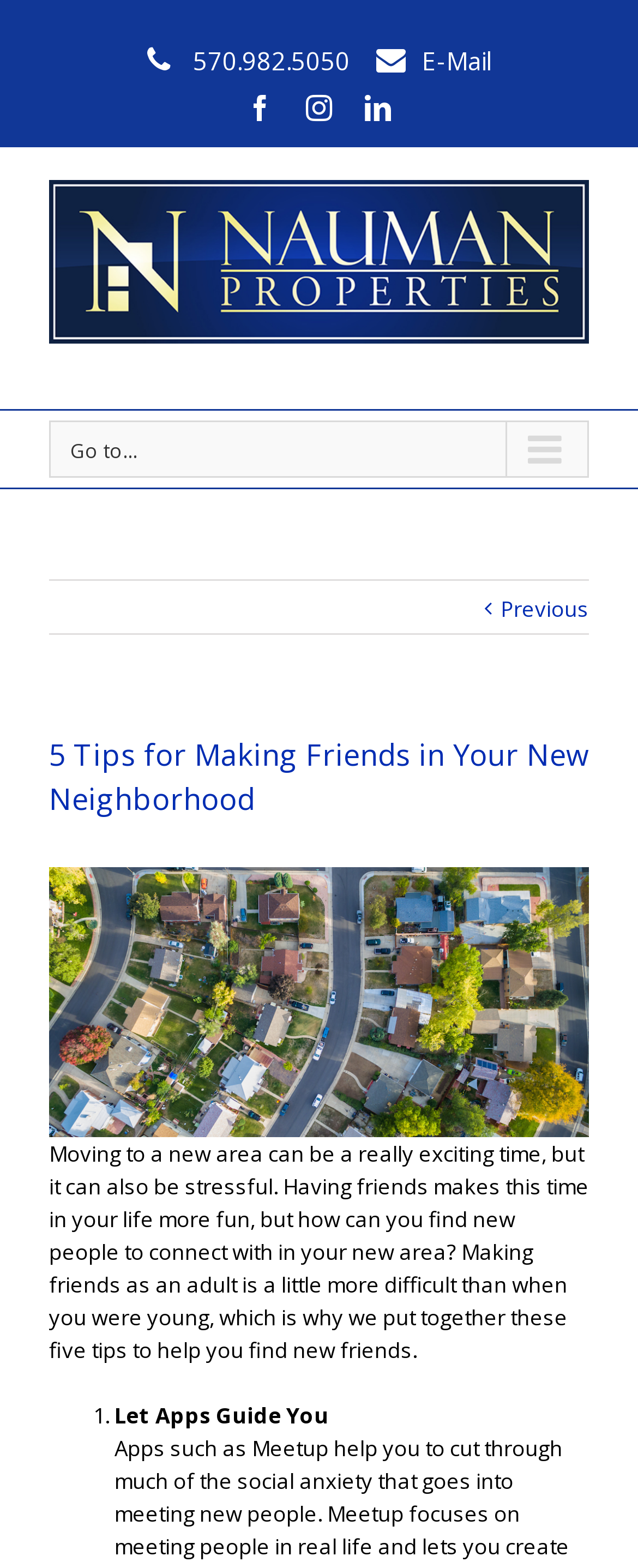How many paragraphs are in the introductory text?
Please utilize the information in the image to give a detailed response to the question.

I looked at the introductory text on the webpage and found that it consists of only one paragraph, which describes the challenges of making friends in a new neighborhood.